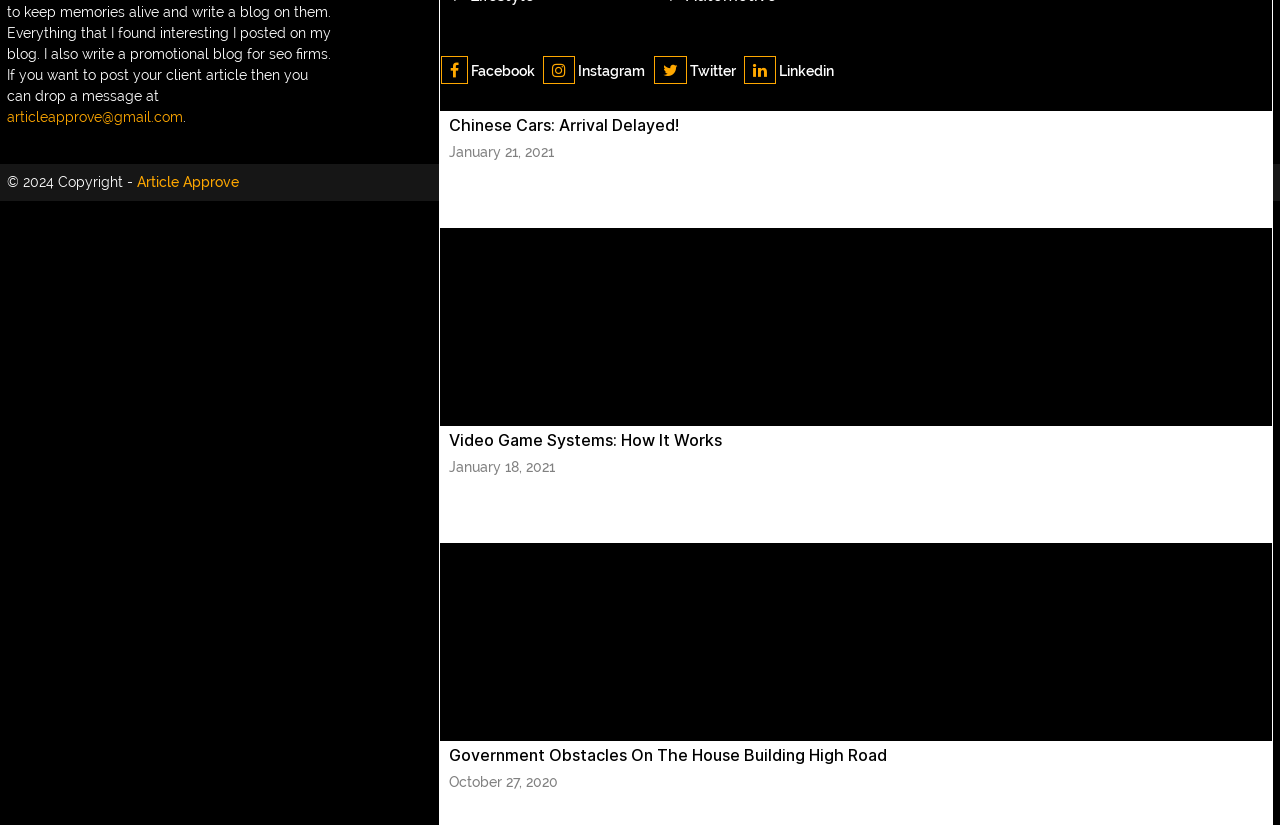Identify the bounding box coordinates of the region I need to click to complete this instruction: "View 'Video Game Systems: How It Works' article".

[0.351, 0.517, 0.987, 0.546]